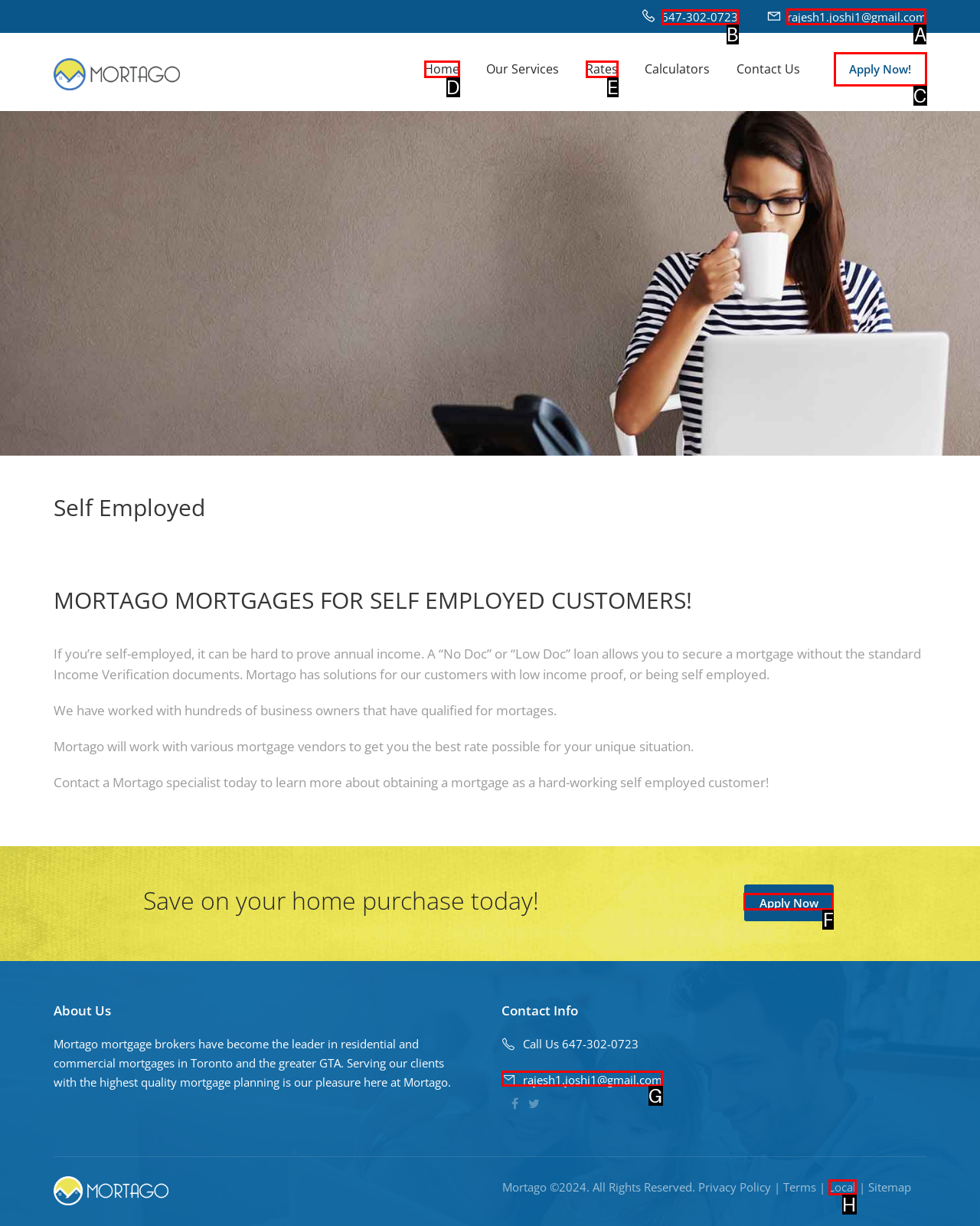Identify the letter of the UI element I need to click to carry out the following instruction: Send an email to the provided address

A